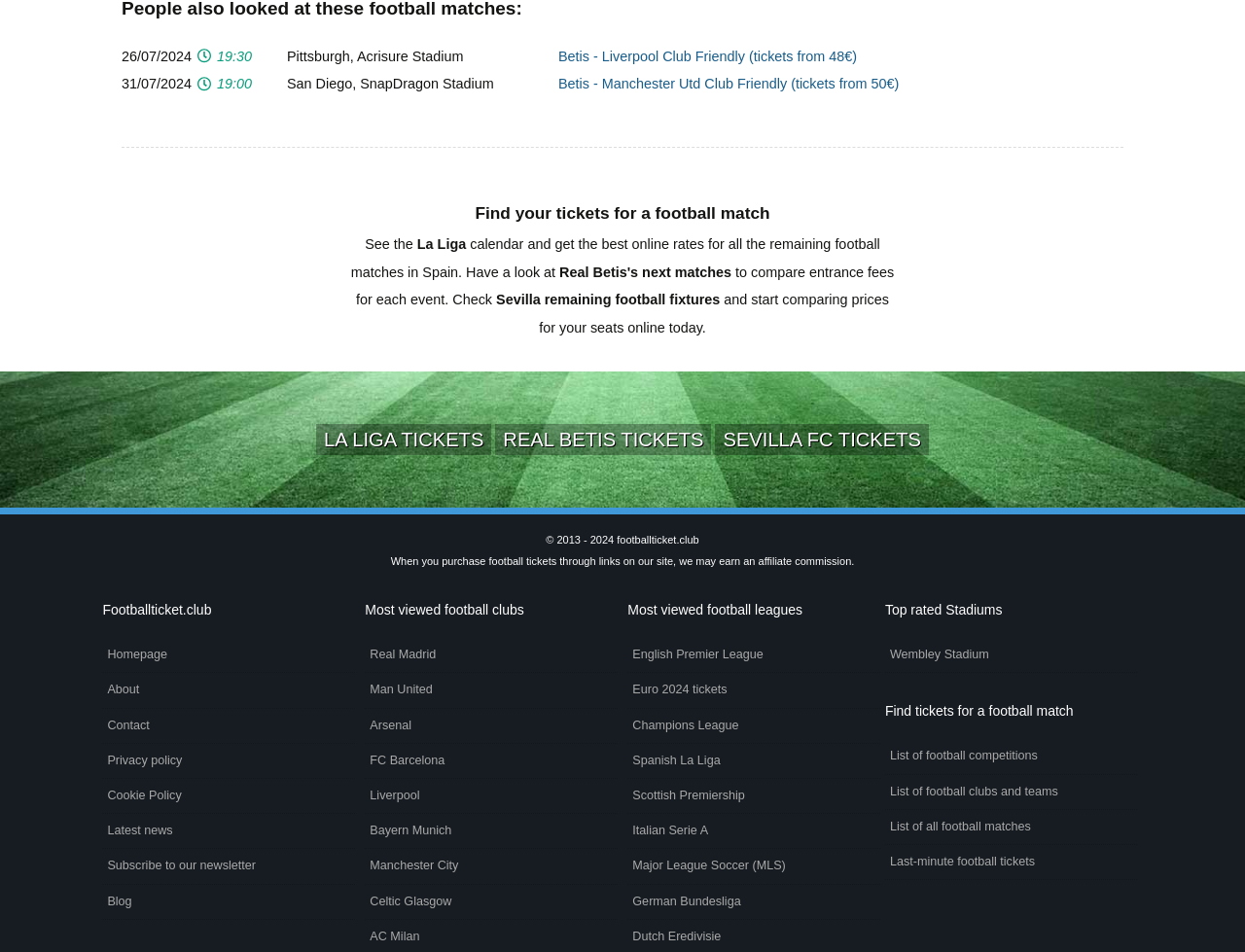Please examine the image and answer the question with a detailed explanation:
What is the name of the football league mentioned below the 'Most viewed football clubs' section?

I found the league name by looking at the section below the 'Most viewed football clubs' section, which is labeled as 'Most viewed football leagues'. The first league listed is the 'English Premier League'.